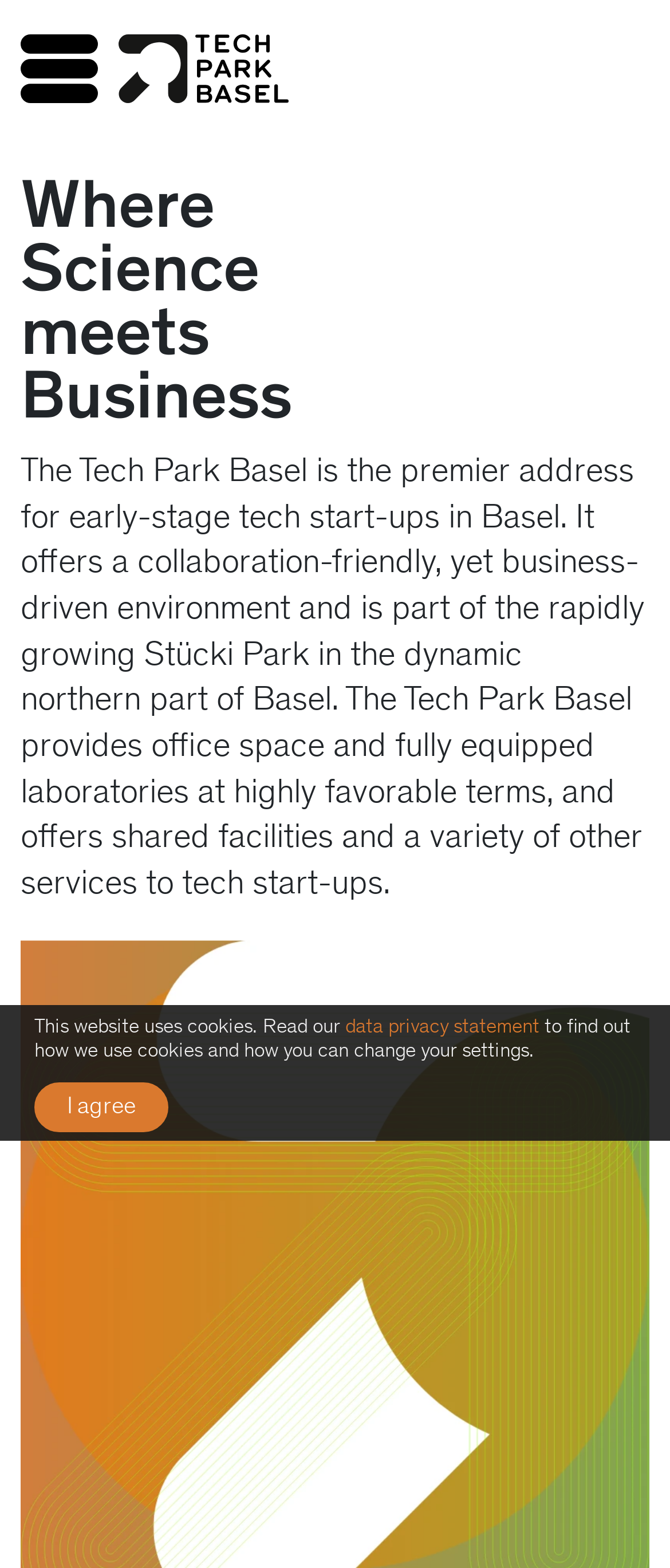Provide a thorough description of the webpage you see.

The webpage is about Tech Park Basel, a hub for early-stage tech startups in Basel. At the top left, there is a button and a link, likely part of the navigation menu. Below them, there is a series of static text elements that form a heading, reading "Where Science meets Business". 

Below the heading, there is a paragraph of text that provides more information about Tech Park Basel, describing its environment, location, and services offered to tech startups. This text block takes up a significant portion of the page.

At the bottom of the page, there is a notice about the website's use of cookies, accompanied by a link to the data privacy statement. Next to the notice, there is an "I agree" button, likely for users to consent to the use of cookies.